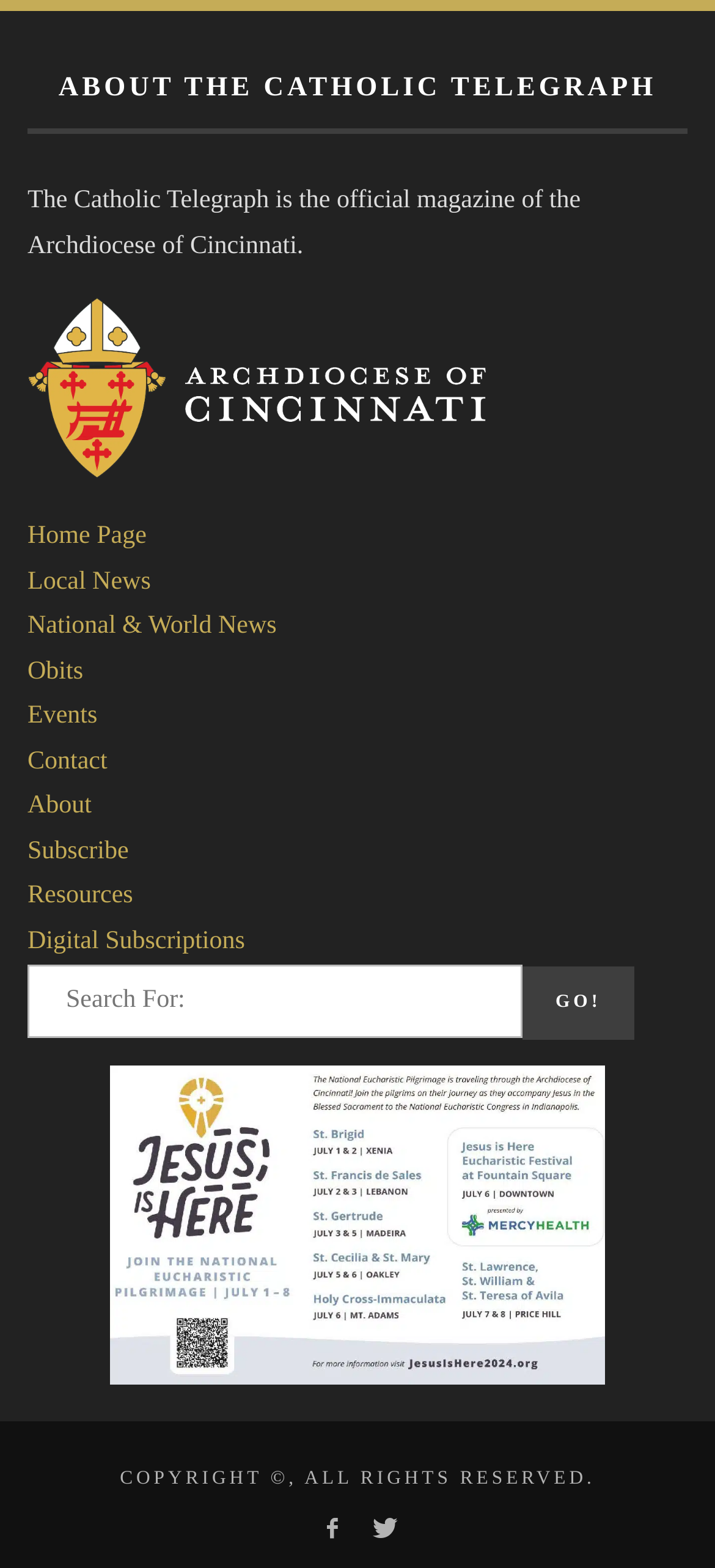Identify the bounding box coordinates of the clickable section necessary to follow the following instruction: "Search for something". The coordinates should be presented as four float numbers from 0 to 1, i.e., [left, top, right, bottom].

[0.038, 0.616, 0.731, 0.662]